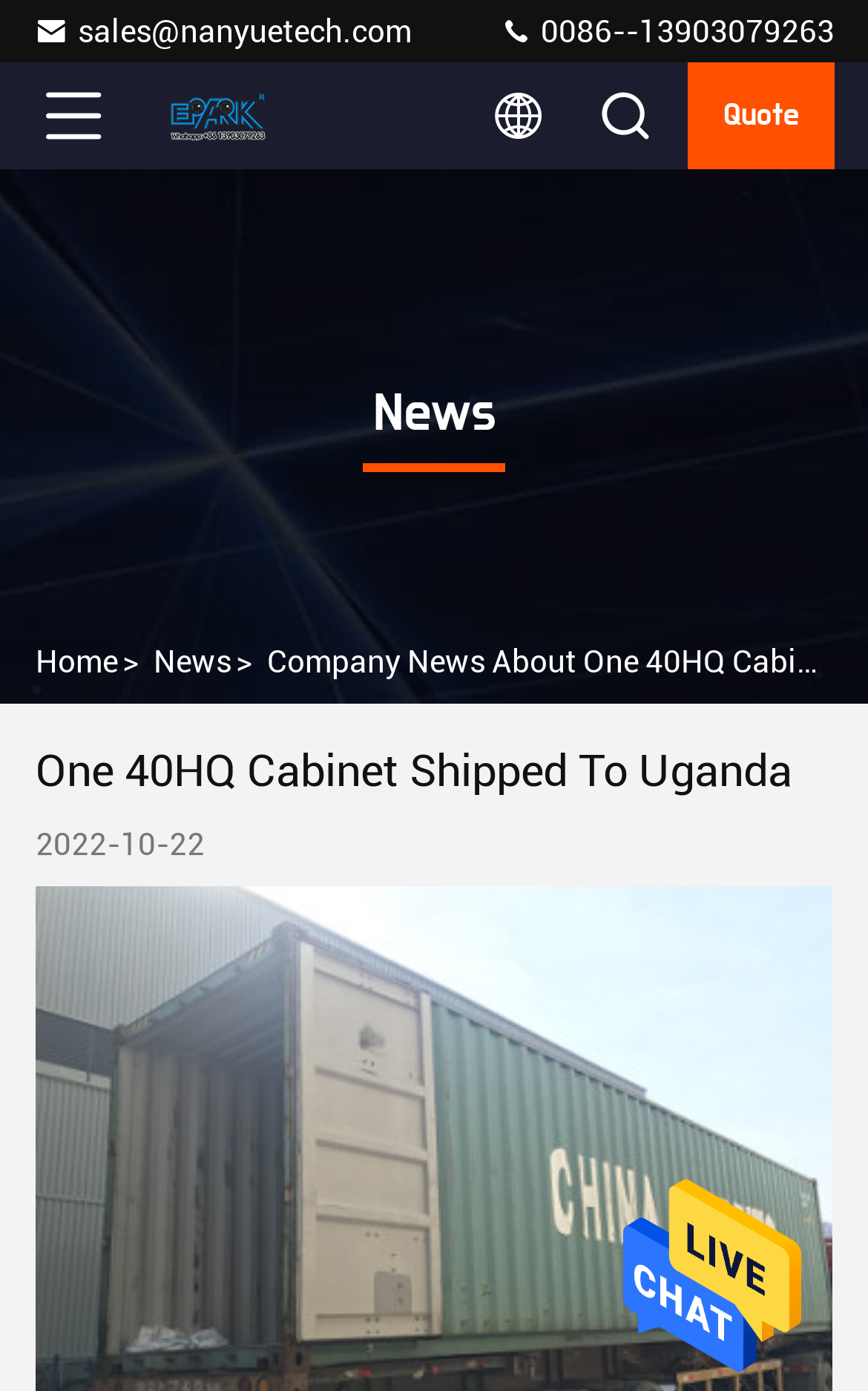Reply to the question with a single word or phrase:
How can I contact the company?

By email or phone